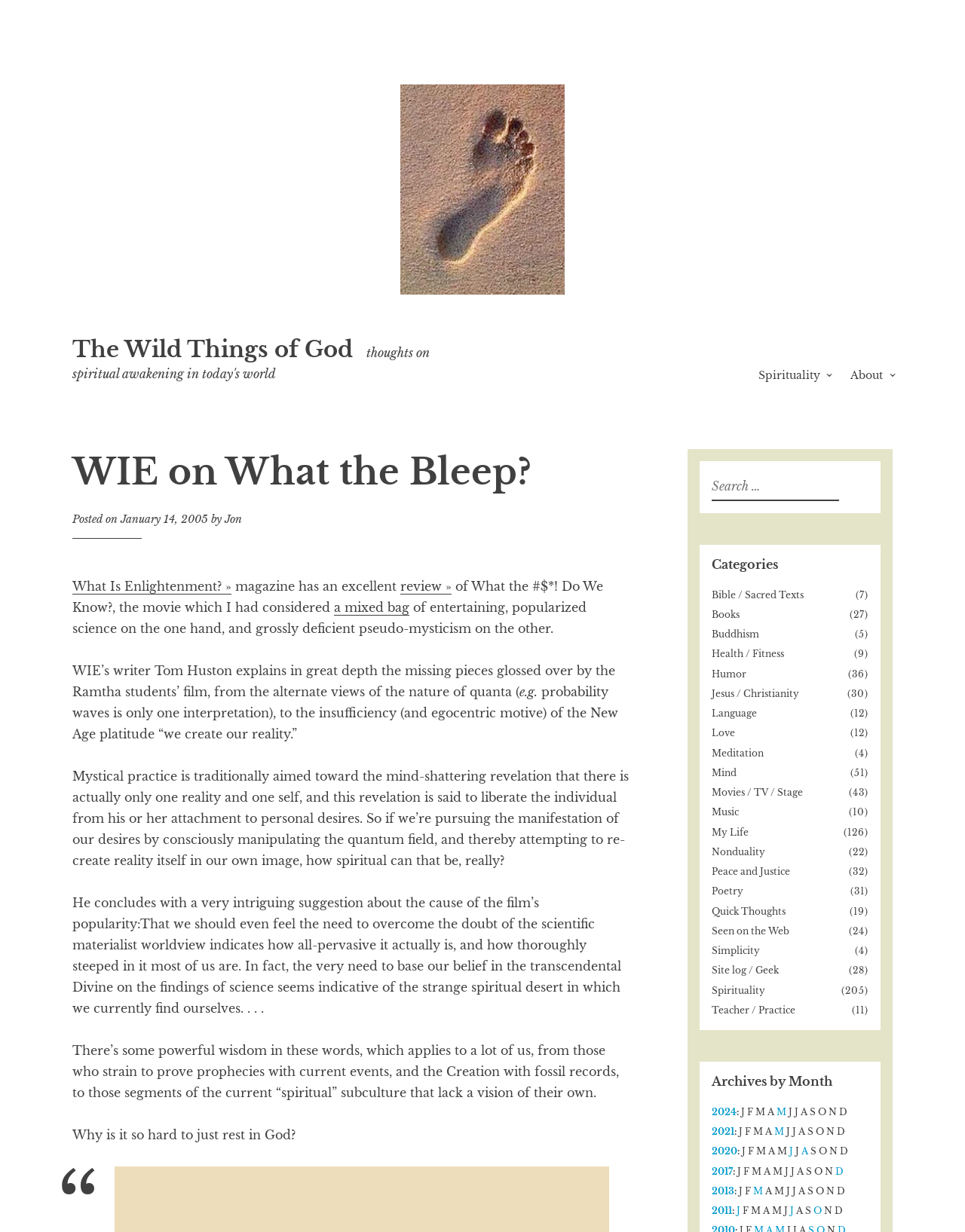Please identify and generate the text content of the webpage's main heading.

WIE on What the Bleep?